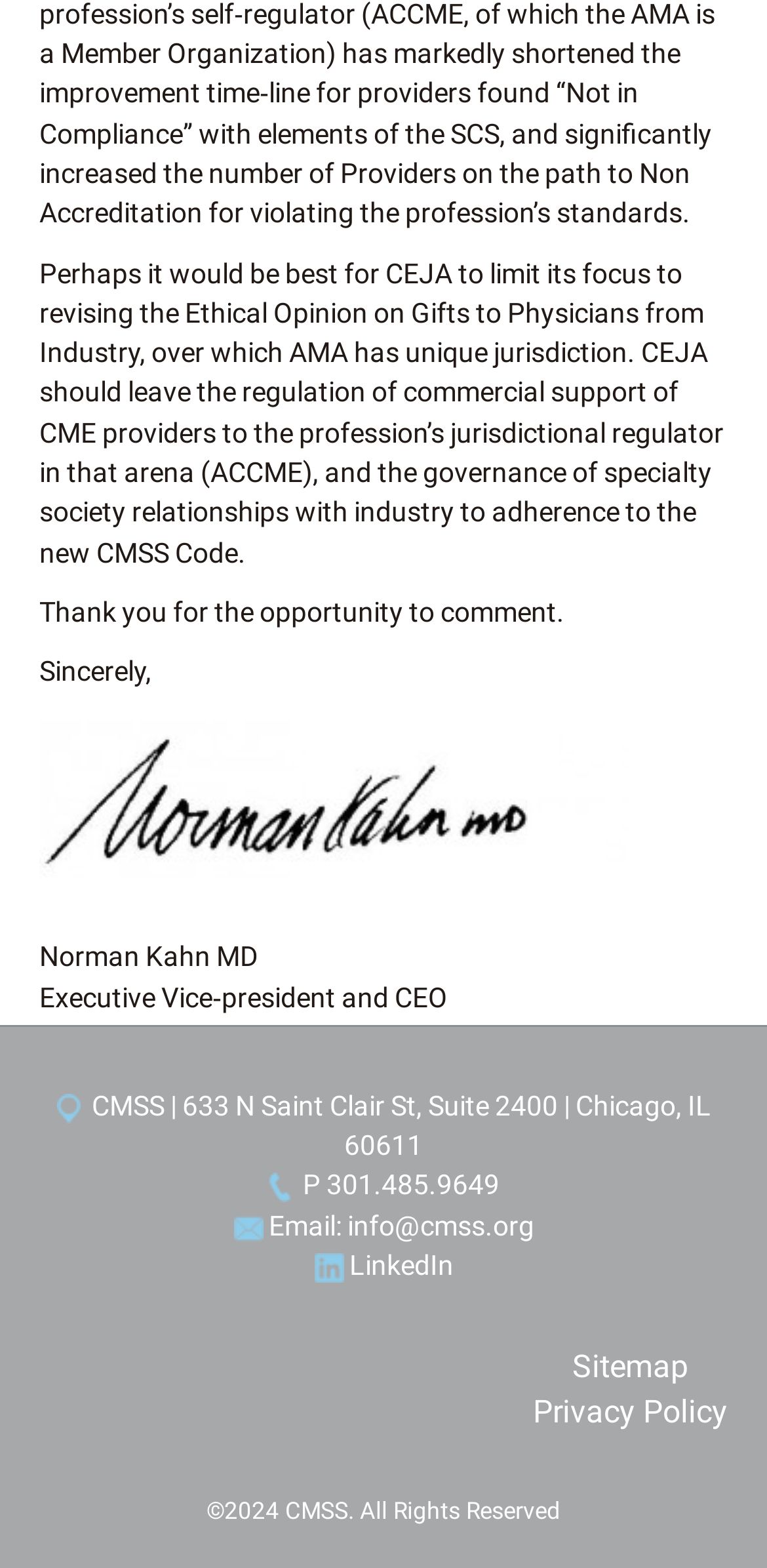Using the element description: "LinkedIn", determine the bounding box coordinates for the specified UI element. The coordinates should be four float numbers between 0 and 1, [left, top, right, bottom].

[0.447, 0.797, 0.591, 0.817]